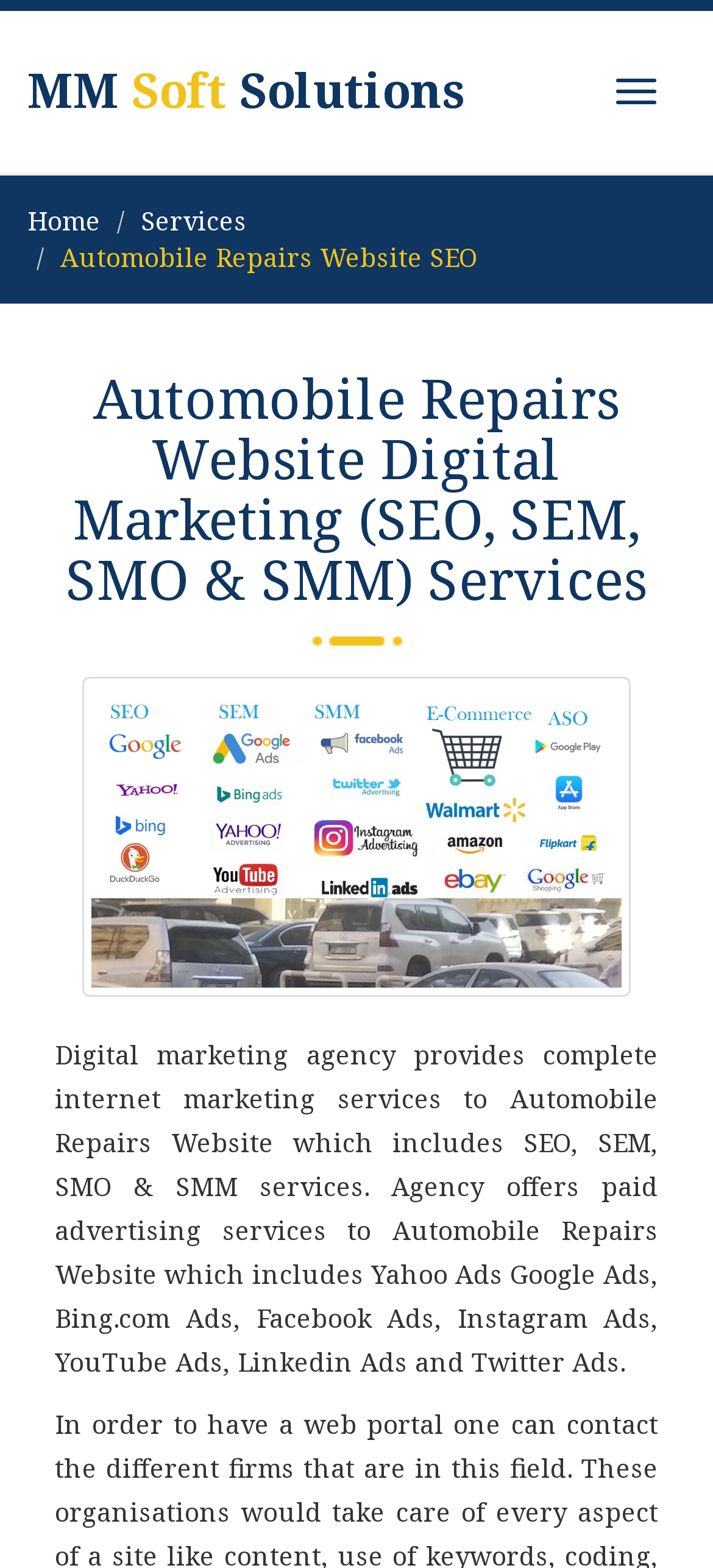Give a comprehensive overview of the webpage, including key elements.

The webpage is about an automobile repairs digital marketing agency, offering various services to promote automobile repairs websites online. At the top-right corner, there is a button. On the top-left corner, there is a link to "MM Soft Solutions". Below this link, there are two more links, "Home" and "Services", positioned side by side. 

Next to these links, there is a static text "Automobile Repairs Website SEO". Below this text, there is a heading that summarizes the services provided, which includes digital marketing services such as SEO, SEM, SMO, and SMM. 

On the right side of the heading, there is a small image. Below the heading, there is a larger image that spans almost the entire width of the page. Underneath the larger image, there is a paragraph of text that explains the services provided by the agency in more detail, including paid advertising services on various platforms such as Yahoo Ads, Google Ads, Facebook Ads, and more.